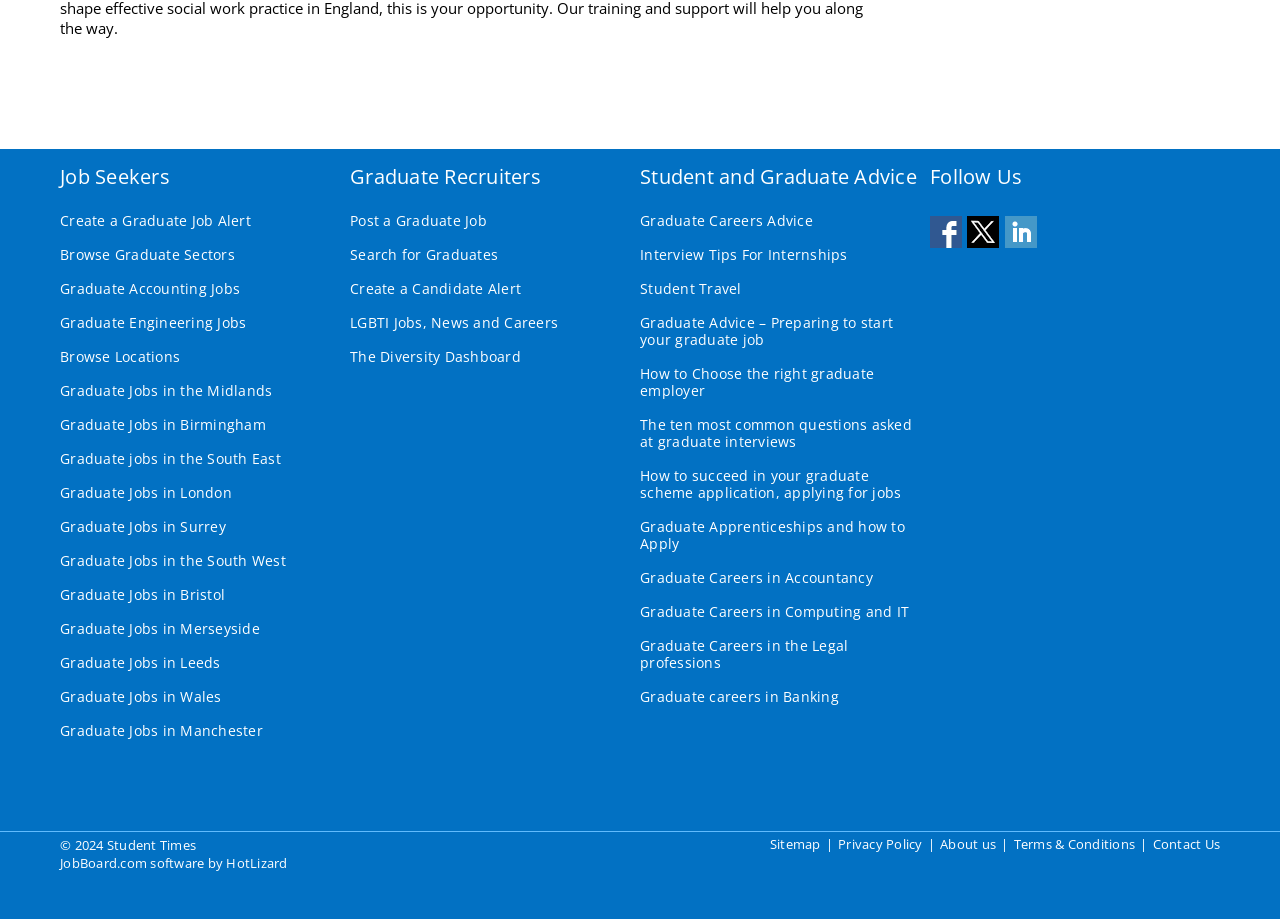How many social media platforms can users follow?
Please give a detailed and elaborate answer to the question based on the image.

Under the 'Follow Us' heading, there are three link elements with corresponding image elements, which are 'Follow us on Facebook', 'Follow us on X', and 'Follow us on LinkedIn', indicating that users can follow the website on three social media platforms.